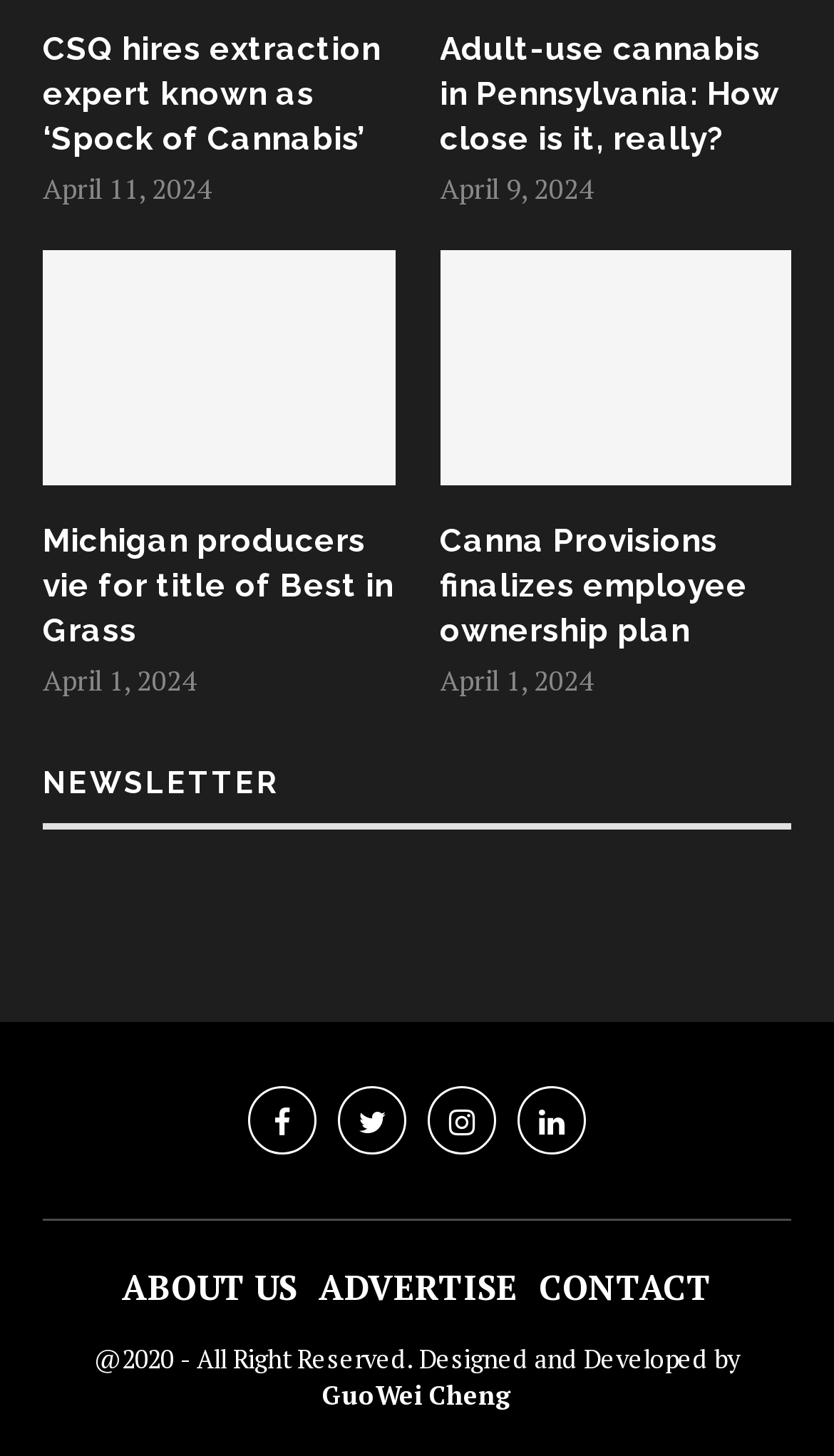Provide the bounding box coordinates of the area you need to click to execute the following instruction: "View article about adult-use cannabis in Pennsylvania".

[0.527, 0.019, 0.949, 0.112]